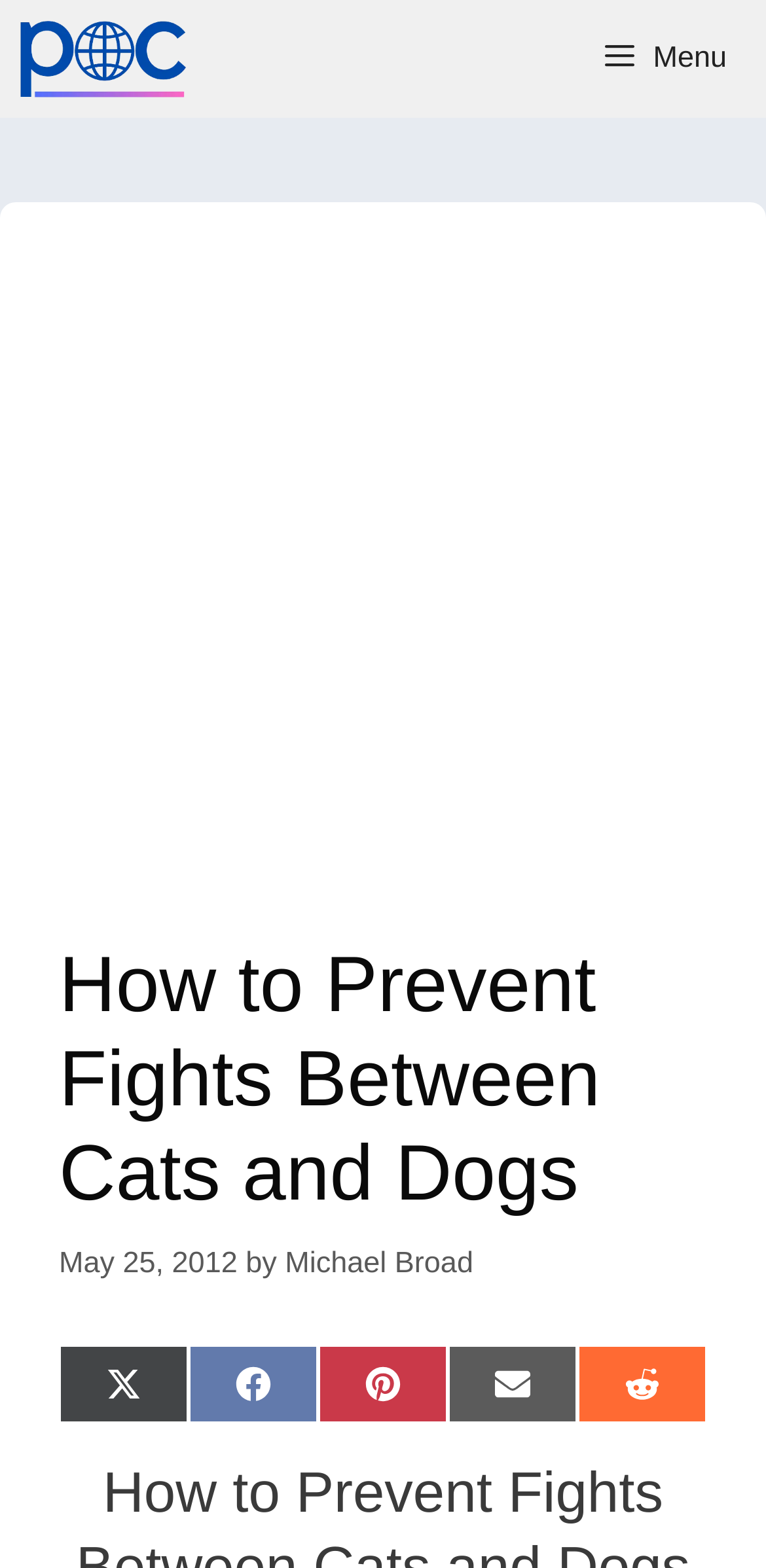What is the purpose of the button with the '' icon?
Look at the screenshot and provide an in-depth answer.

The button with the '' icon is located at the top right corner of the webpage. It is labeled as 'Menu' and is likely used to expand or collapse a menu or navigation options.